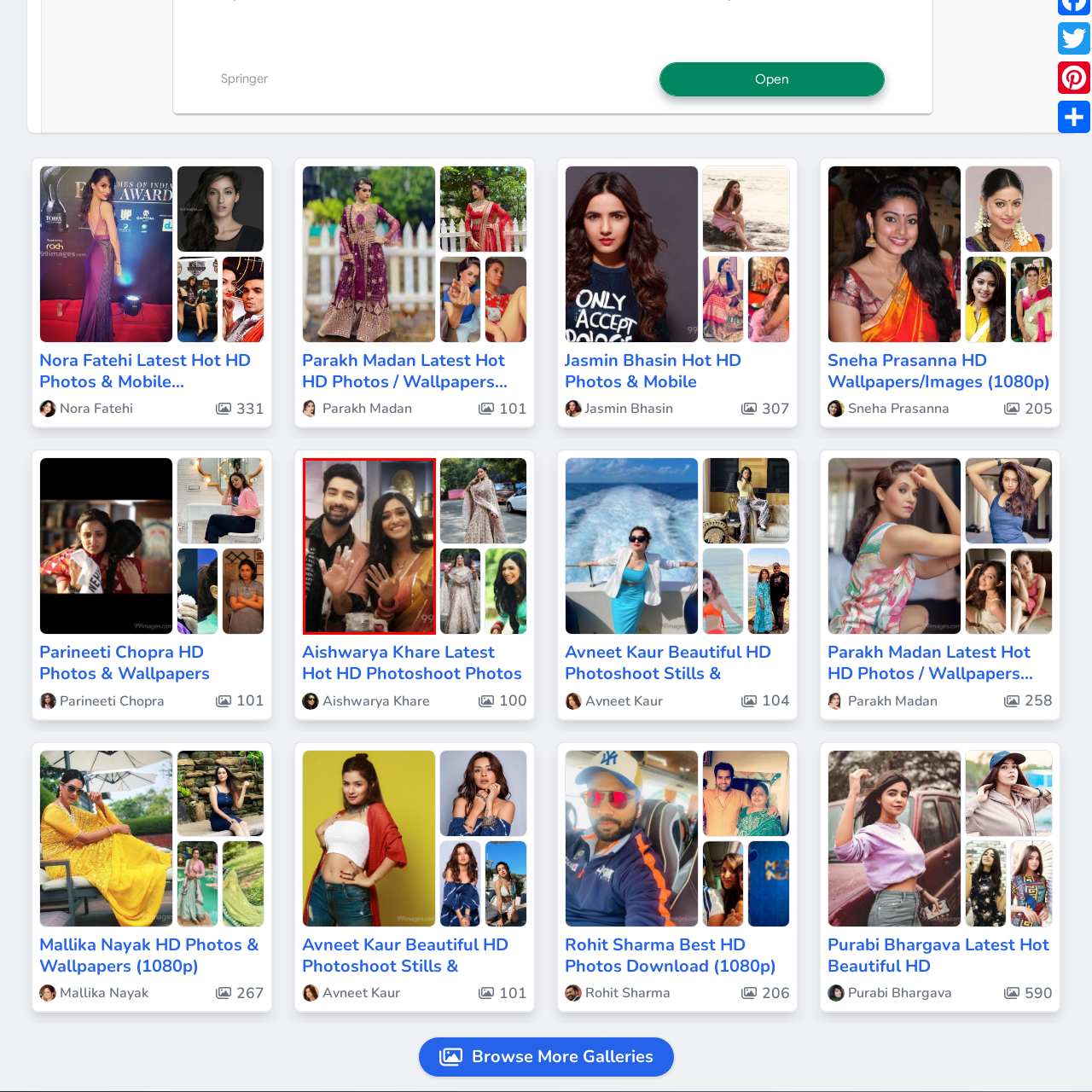Review the image segment marked with the grey border and deliver a thorough answer to the following question, based on the visual information provided: 
What is on their palms?

According to the caption, the two individuals are posing with their hands raised, showcasing playful gestures with flour or a similar powdery substance covering their palms, indicating that they were involved in a creative activity.